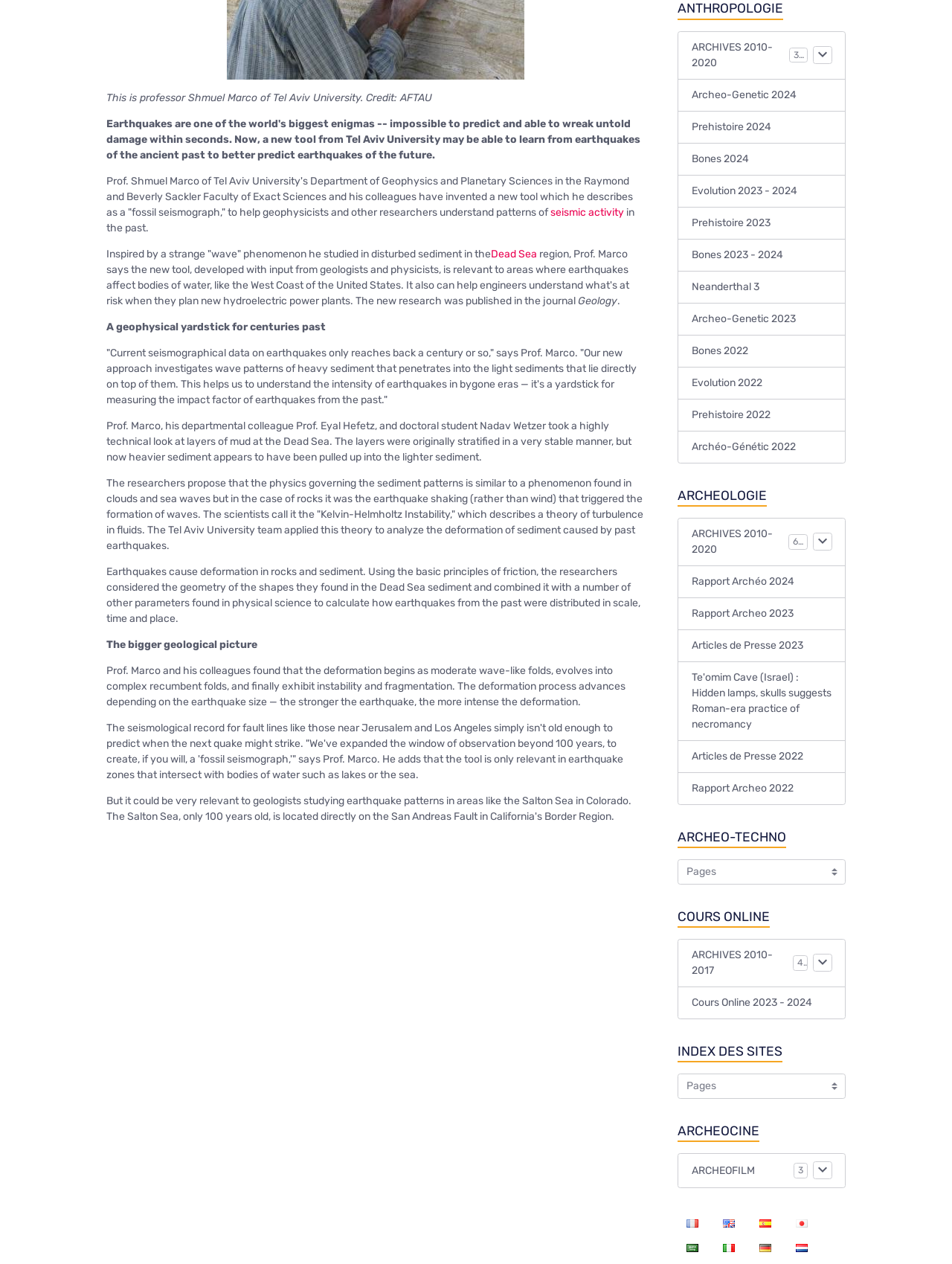Find the bounding box coordinates of the element you need to click on to perform this action: 'Leave a comment'. The coordinates should be represented by four float values between 0 and 1, in the format [left, top, right, bottom].

None